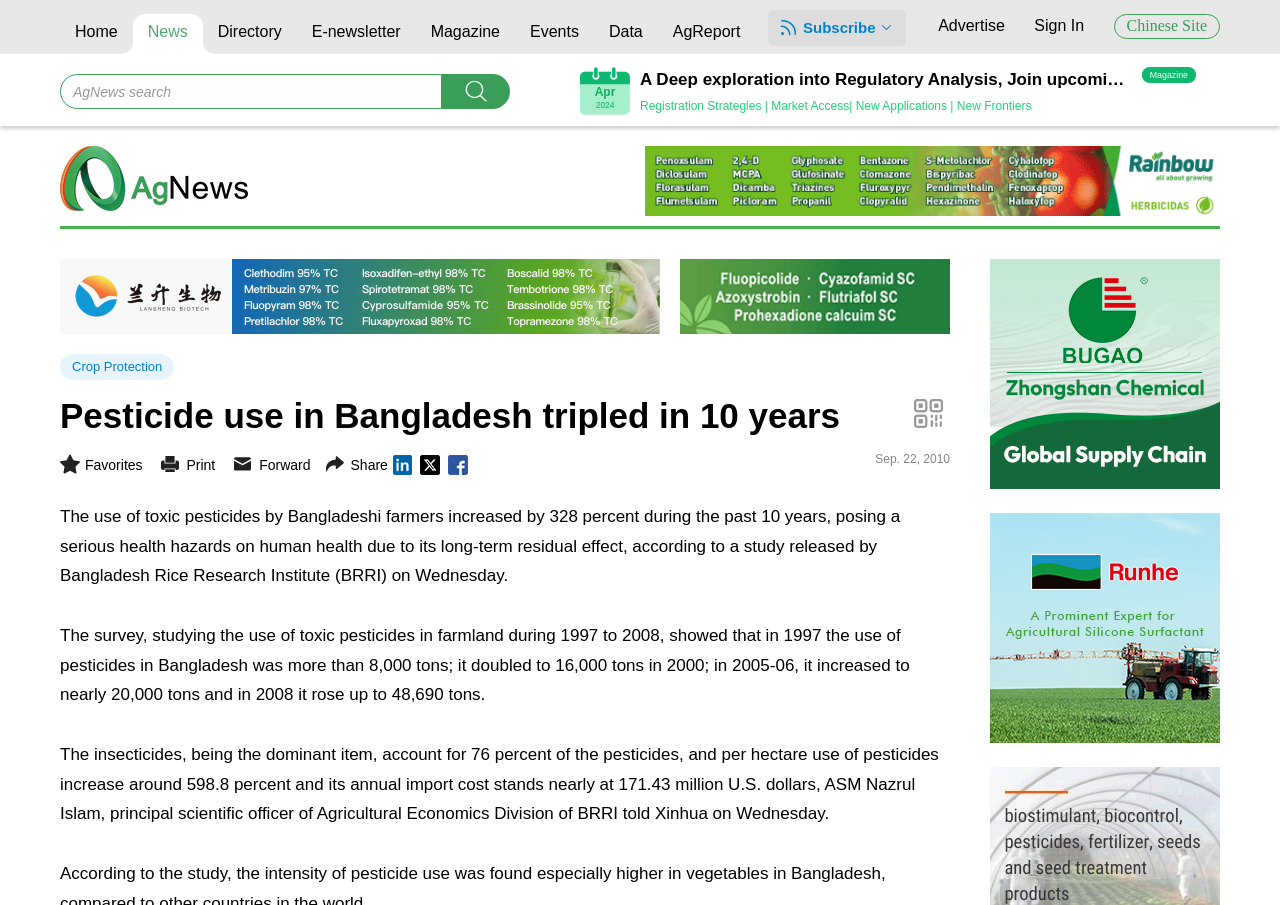What is the dominant type of pesticide used in Bangladesh?
Using the information from the image, give a concise answer in one word or a short phrase.

Insecticides